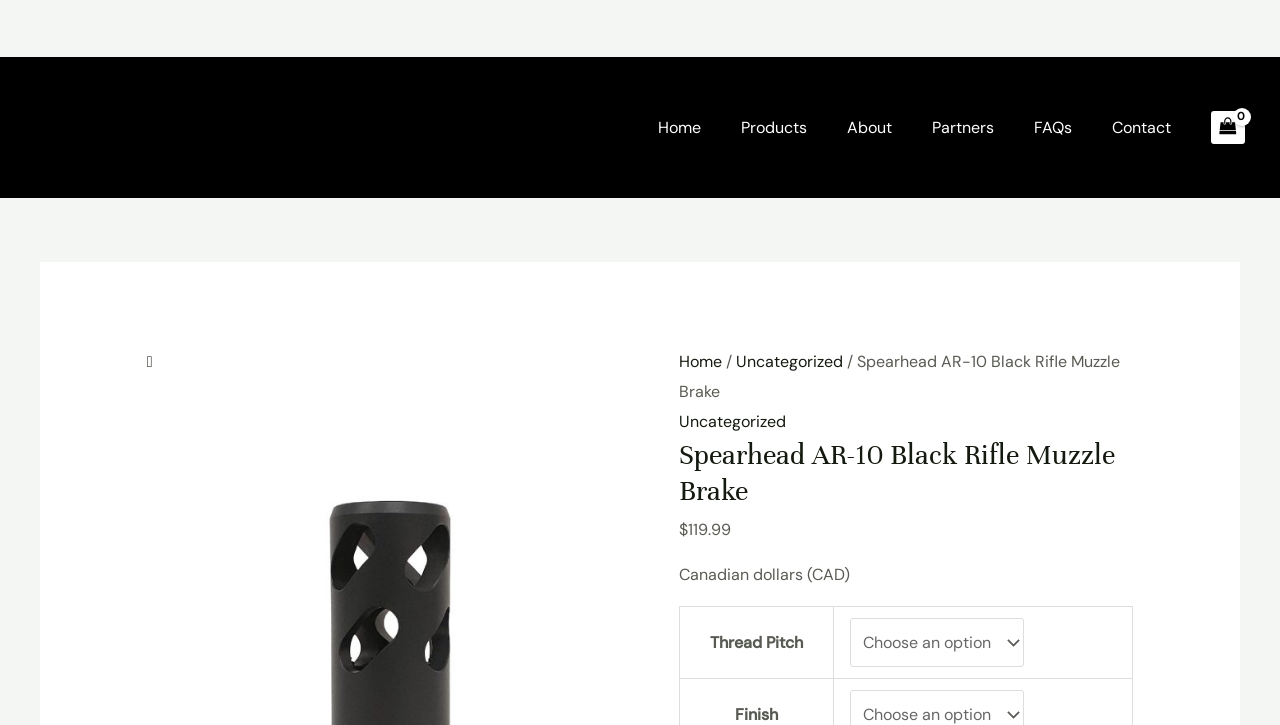Find and indicate the bounding box coordinates of the region you should select to follow the given instruction: "Click the Home link".

[0.498, 0.155, 0.563, 0.196]